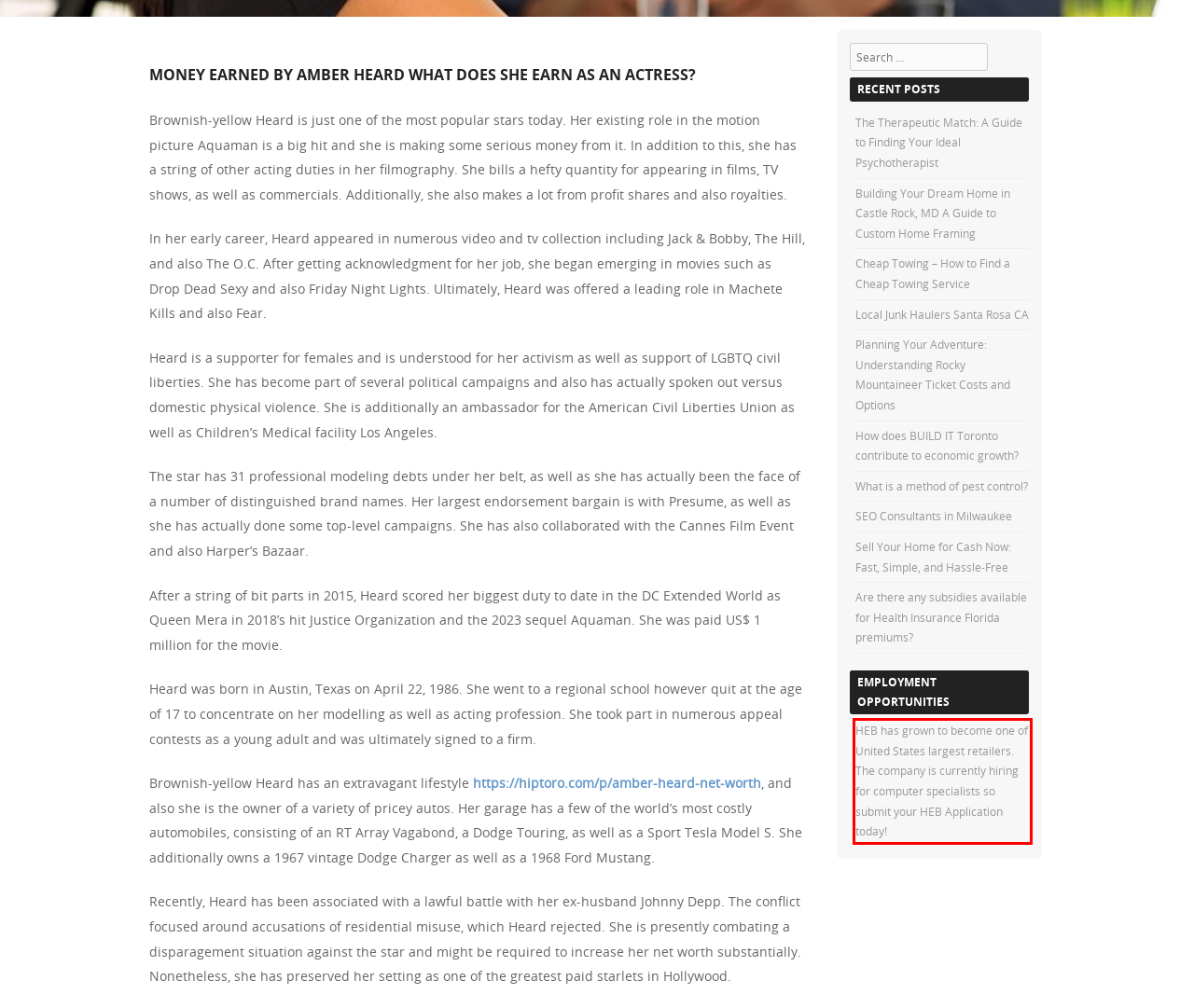With the given screenshot of a webpage, locate the red rectangle bounding box and extract the text content using OCR.

HEB has grown to become one of United States largest retailers. The company is currently hiring for computer specialists so submit your HEB Application today!